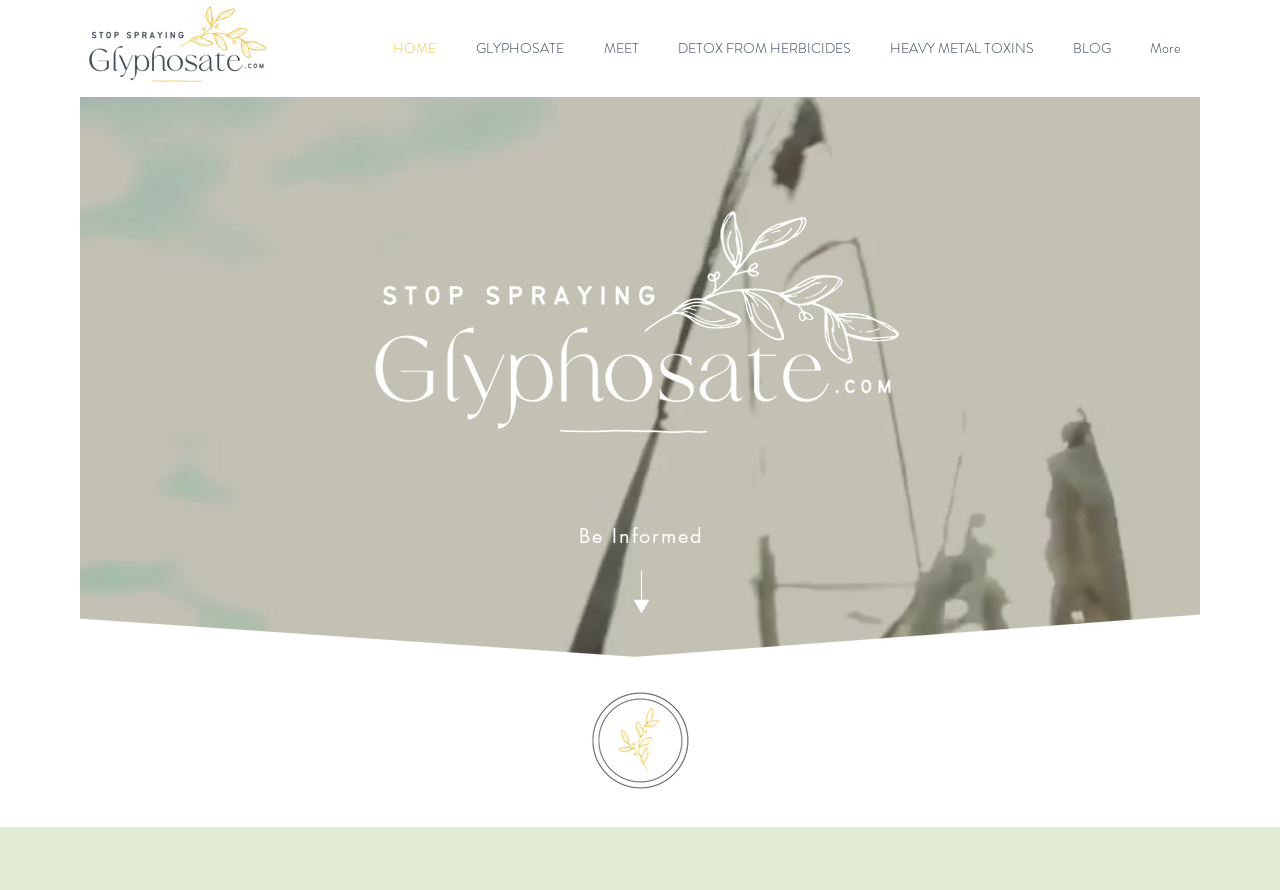Provide an in-depth description of the elements and layout of the webpage.

The webpage is about the dangers of Glyphosate, a widely used pesticide, and its probable link to cancer in humans. At the top left of the page, there is a small image. Below it, a navigation menu spans across the top of the page, containing links to various sections of the website, including "HOME", "GLYPHOSATE", "MEET", "DETOX FROM HERBICIDES", "HEAVY METAL TOXINS", and "BLOG". 

To the right of the navigation menu, there is a larger image. Below the navigation menu, there is a heading that reads "Be Informed". Below this heading, a large image takes up most of the page, stretching from the left to the right edge. At the bottom of the page, there is a logo for "Organic Skincare Cosmetics" on the right side.